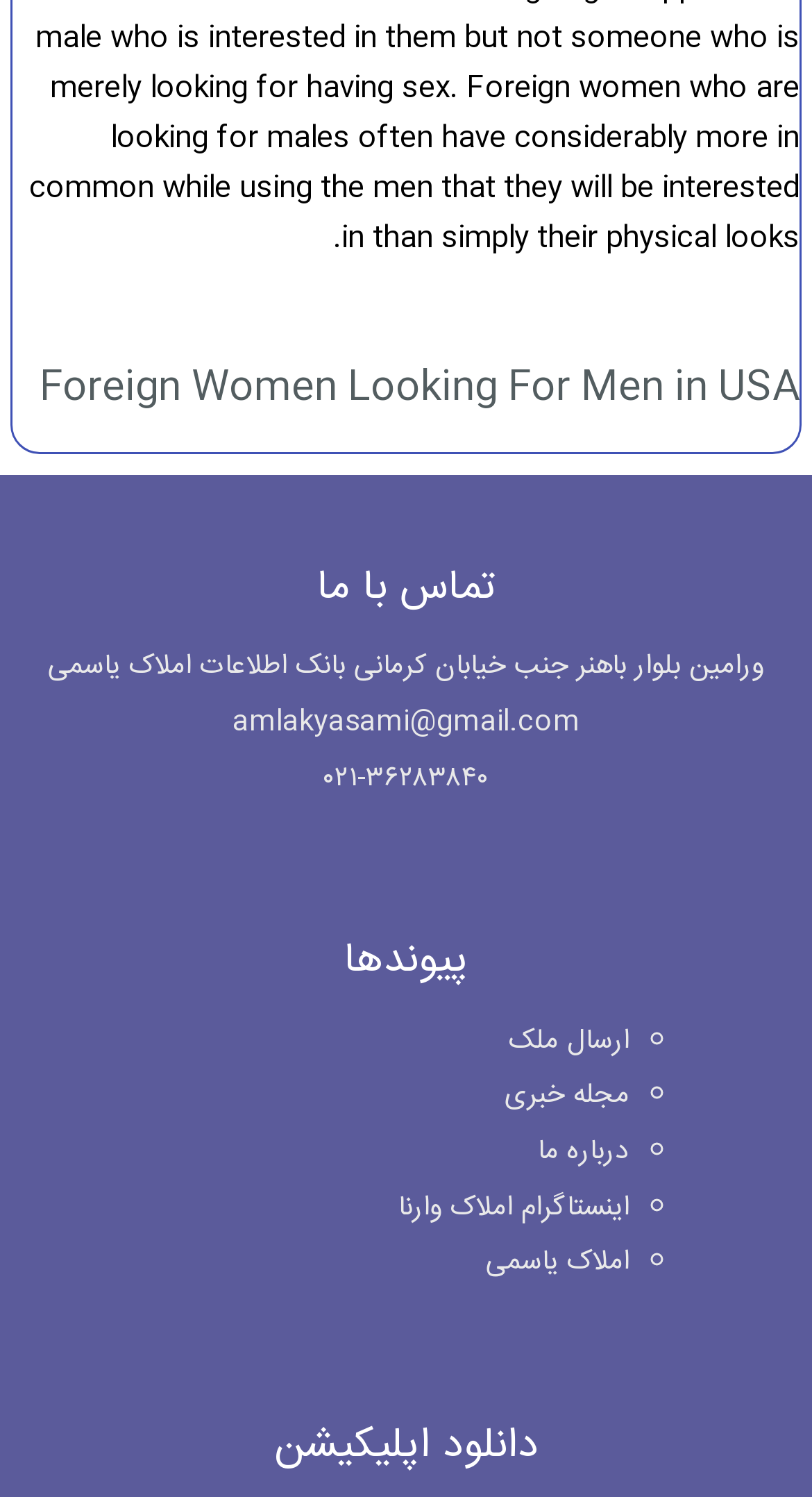What is the text on the button at the bottom?
Answer briefly with a single word or phrase based on the image.

دانلود اپلیکیشن